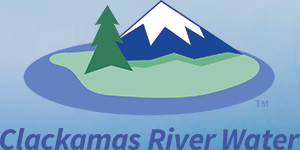Describe every significant element in the image thoroughly.

The image features the logo of Clackamas River Water, which showcases a stylized representation of a scenic landscape. The design includes a green tree and a snow-capped mountain against a backdrop of a soft blue and green palette, symbolizing the natural resources and environment the water service represents. Below the graphic, the name "Clackamas River Water" is prominently displayed, emphasizing the organization’s focus on providing water services to the community. This logo reflects both the geographical features of the region and a commitment to maintaining the quality and sustainability of local water sources.